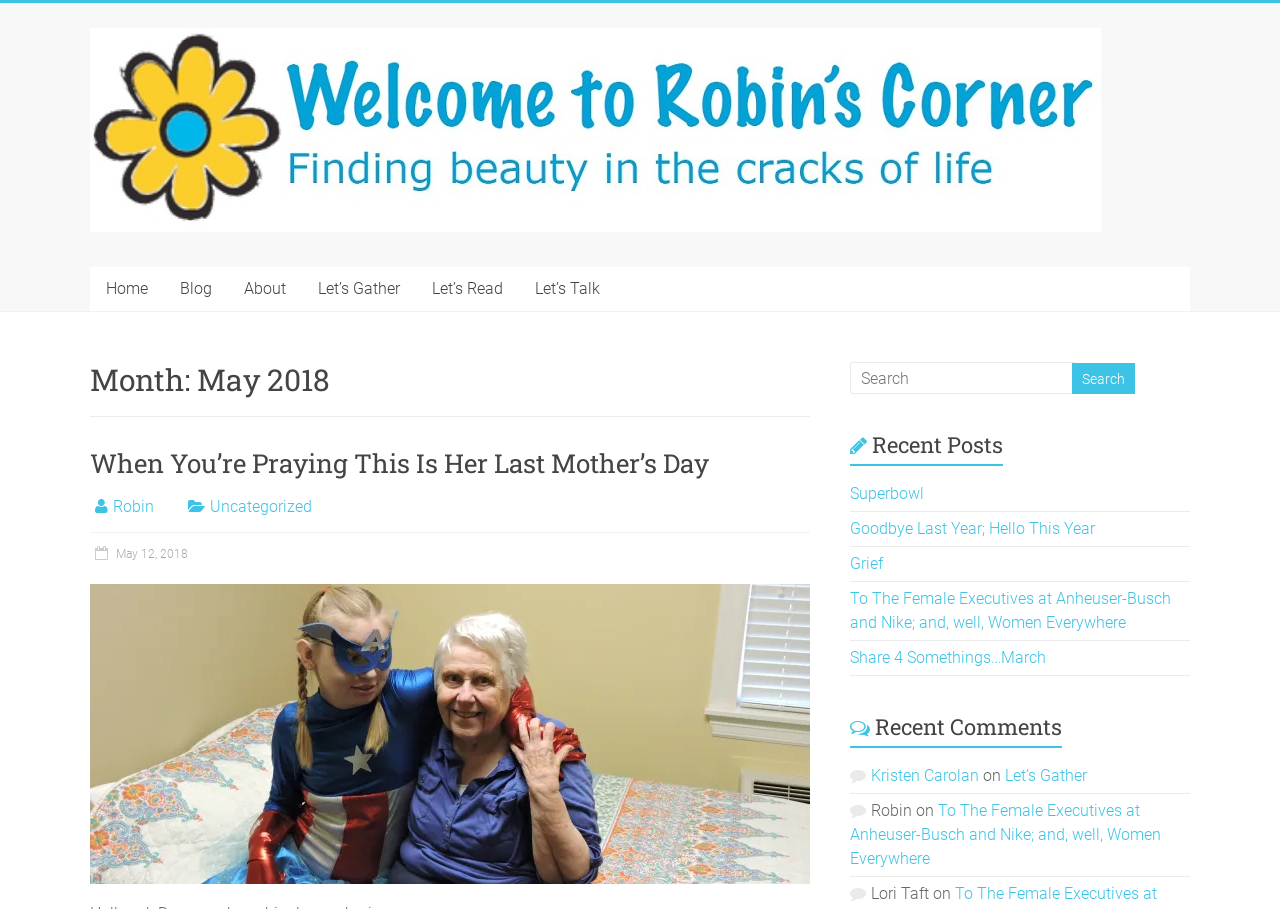Please find the bounding box coordinates of the section that needs to be clicked to achieve this instruction: "Check recent comments".

[0.664, 0.782, 0.93, 0.835]